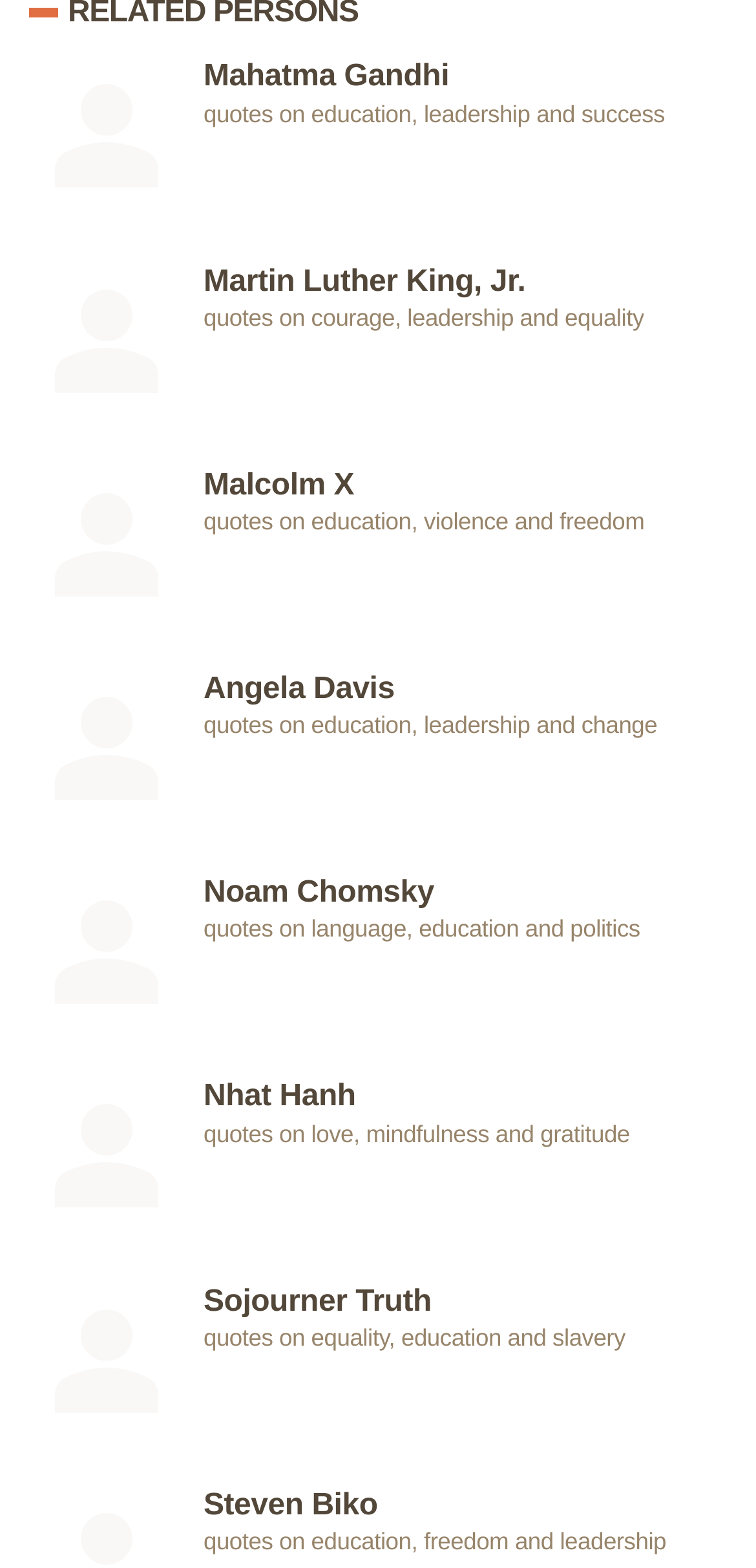Please identify the bounding box coordinates of the clickable area that will fulfill the following instruction: "Check quotes by Noam Chomsky". The coordinates should be in the format of four float numbers between 0 and 1, i.e., [left, top, right, bottom].

[0.038, 0.558, 0.962, 0.688]